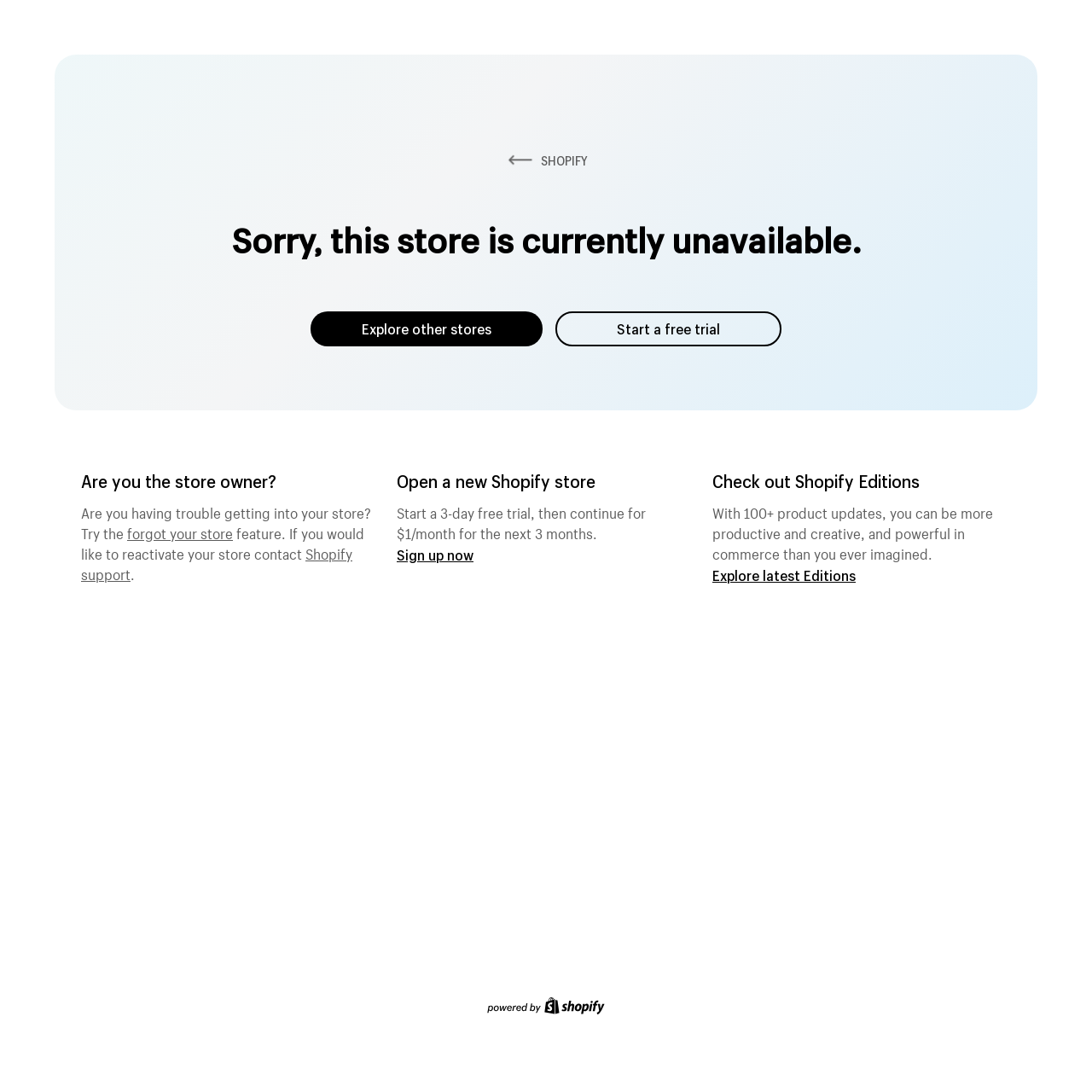By analyzing the image, answer the following question with a detailed response: What is the purpose of the 'Explore other stores' link?

The 'Explore other stores' link is likely intended to allow users to find and explore other stores that are available, rather than the current store which is unavailable. This provides an alternative option for users who are unable to access the current store.